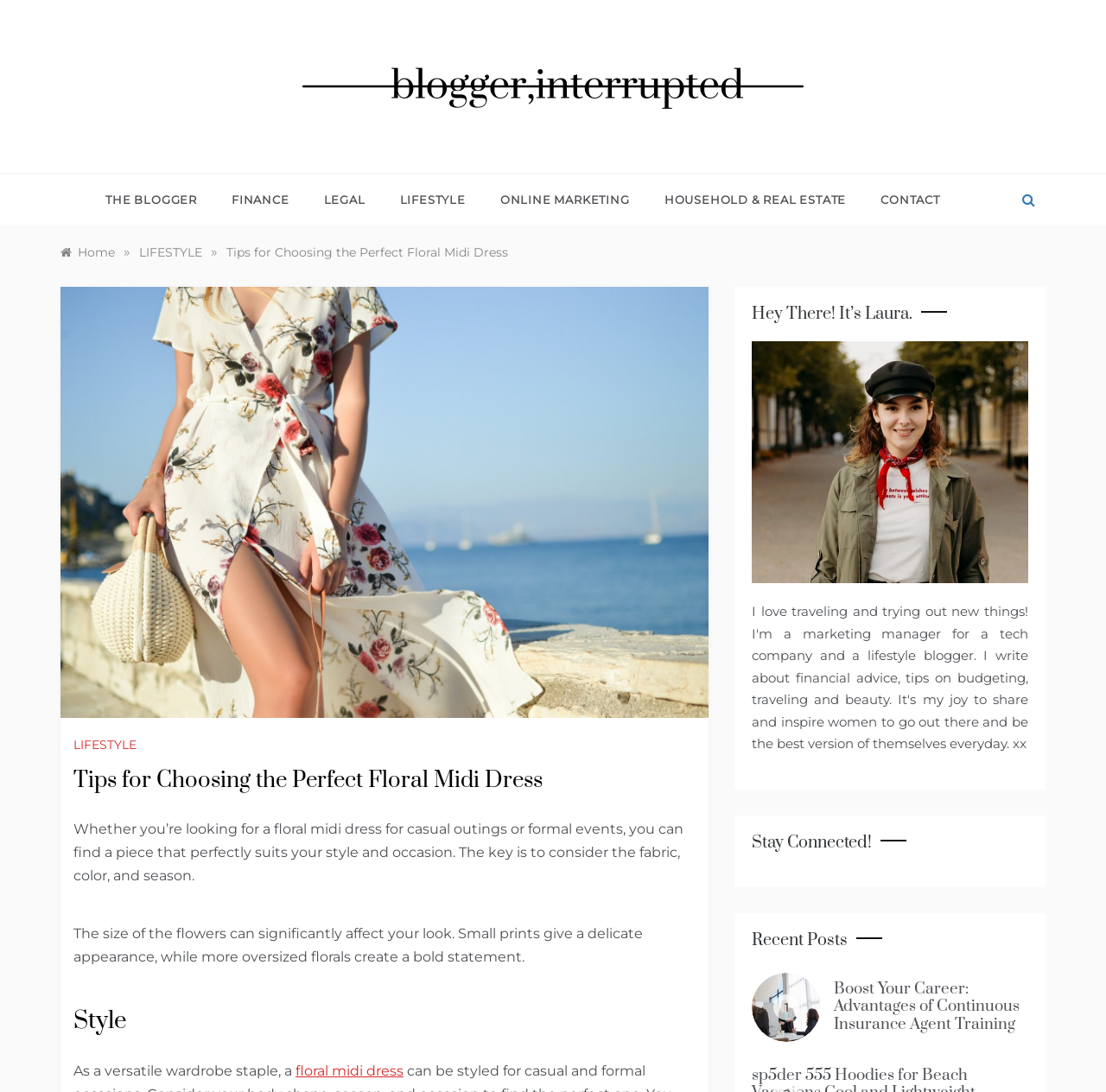Kindly determine the bounding box coordinates of the area that needs to be clicked to fulfill this instruction: "contact the blogger".

[0.781, 0.159, 0.85, 0.206]